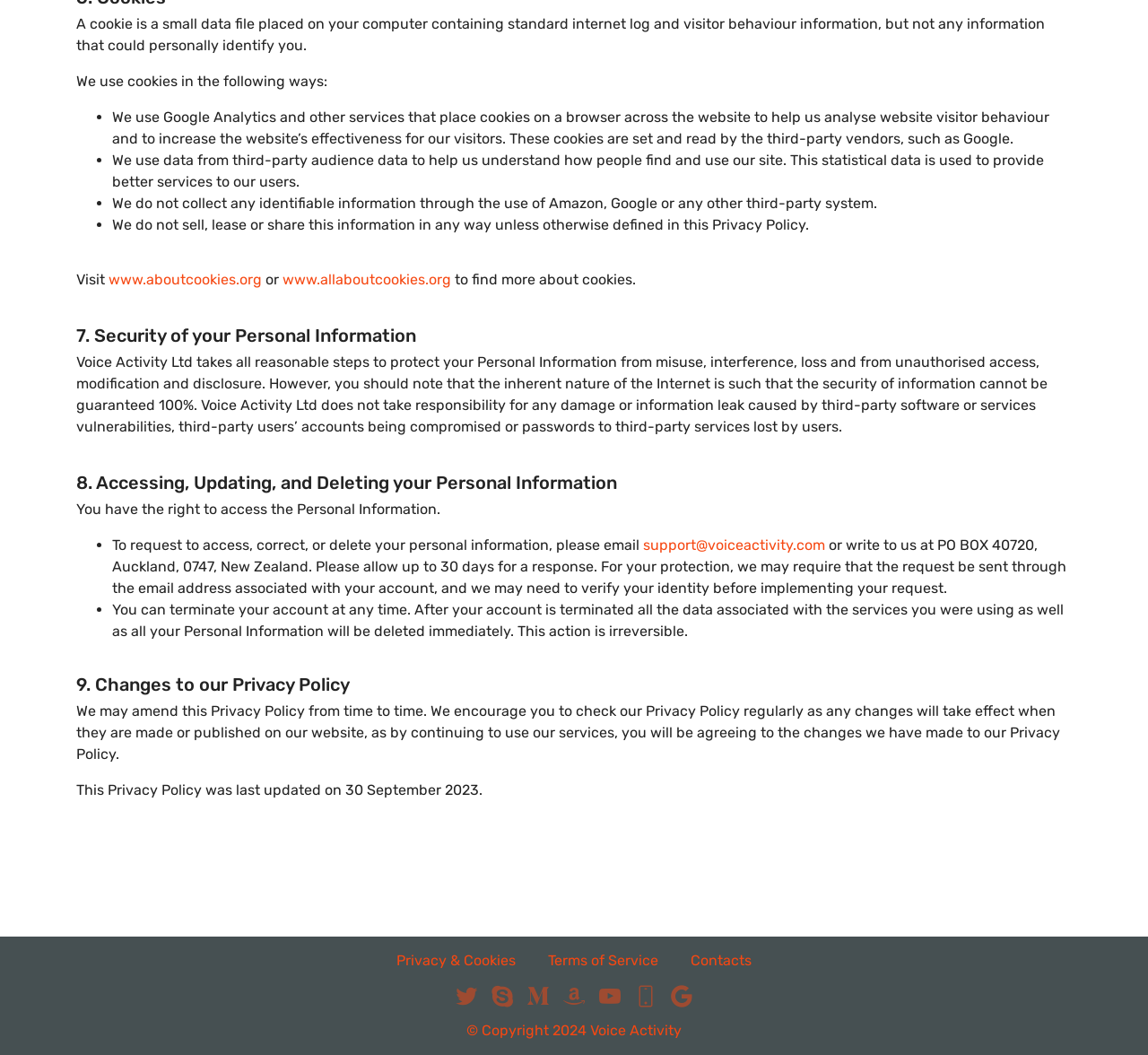How can users request to access or delete their personal information?
Give a detailed response to the question by analyzing the screenshot.

The text states that users can request to access, correct, or delete their personal information by emailing support@voiceactivity.com or writing to the company's physical address.